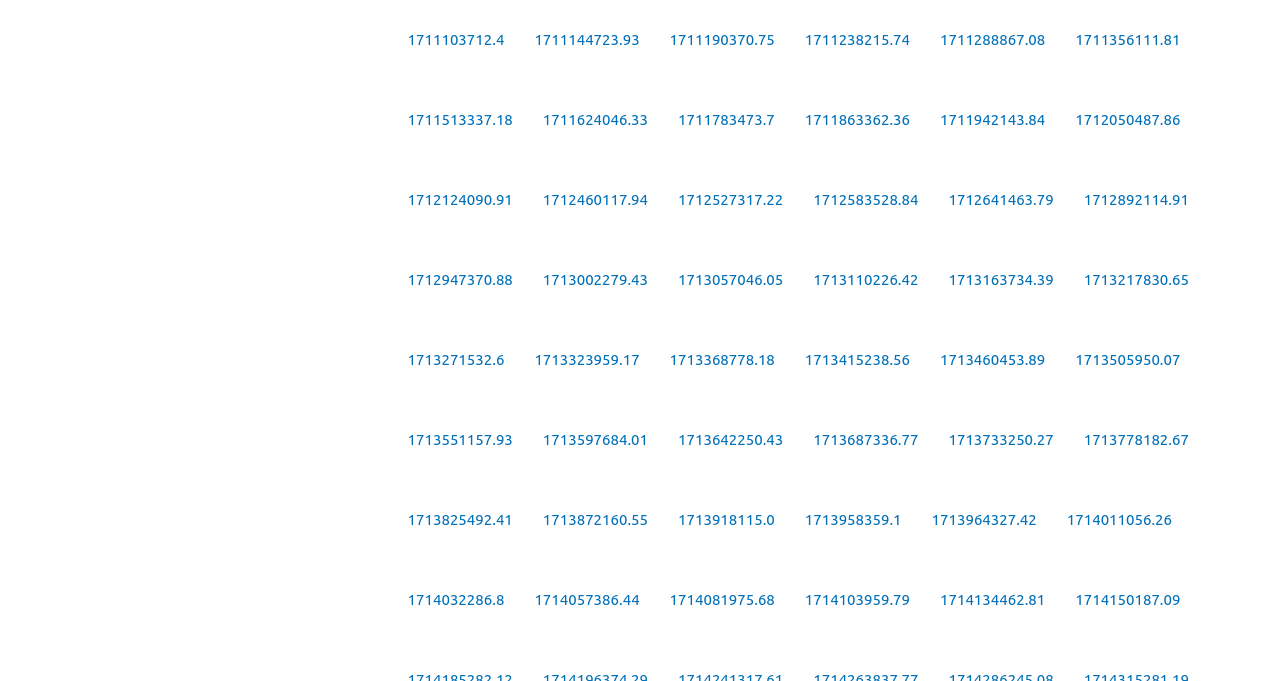Determine the bounding box coordinates for the clickable element required to fulfill the instruction: "browse the fifth long range assault aircraft article". Provide the coordinates as four float numbers between 0 and 1, i.e., [left, top, right, bottom].

[0.307, 0.47, 0.406, 0.587]